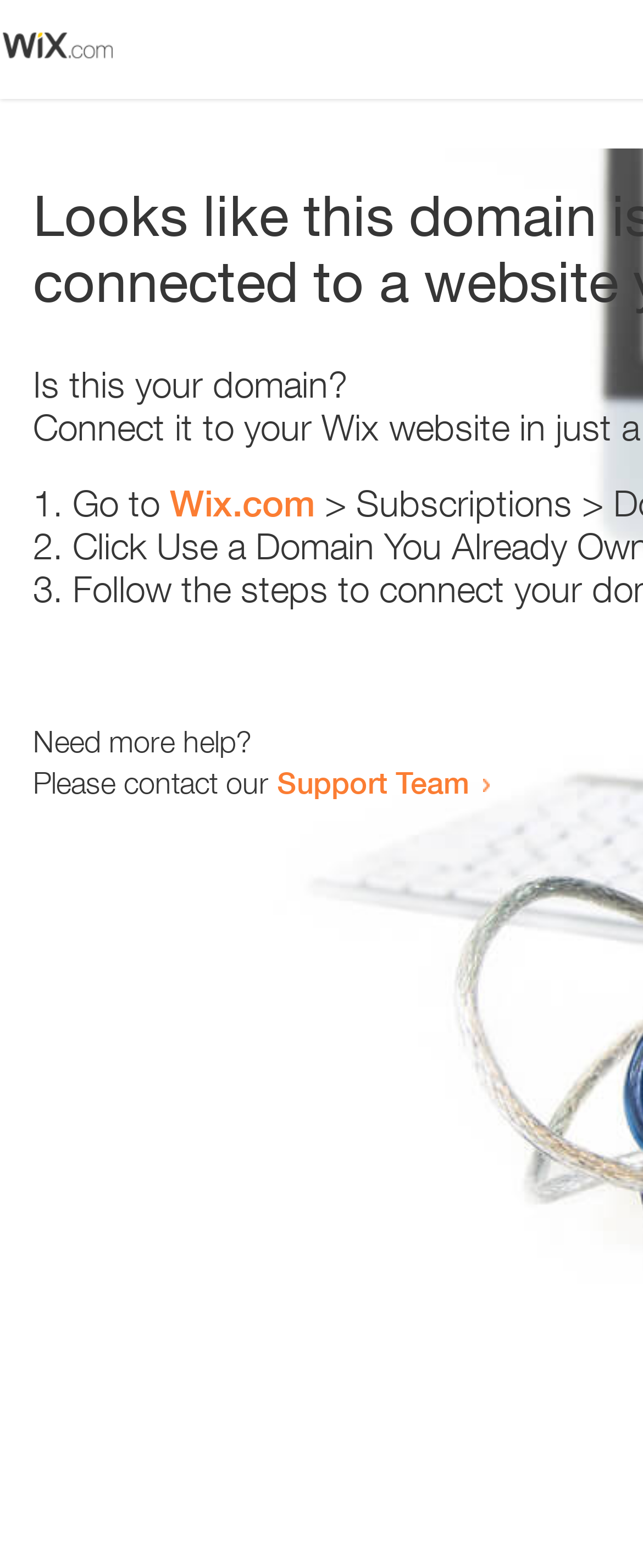Give a concise answer of one word or phrase to the question: 
Who can be contacted for more help?

Support Team